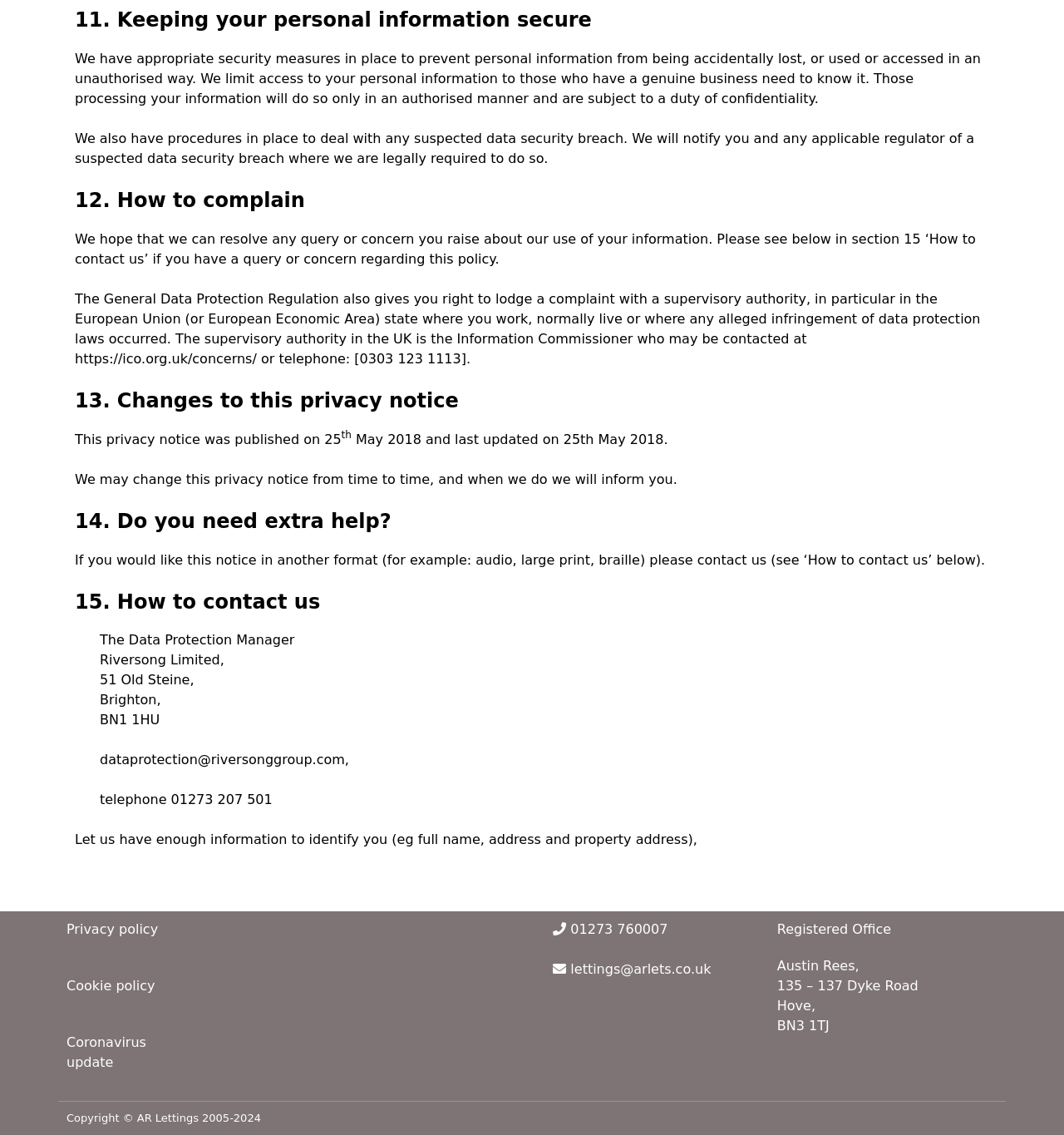Using the webpage screenshot and the element description Coronavirus update, determine the bounding box coordinates. Specify the coordinates in the format (top-left x, top-left y, bottom-right x, bottom-right y) with values ranging from 0 to 1.

[0.062, 0.912, 0.137, 0.943]